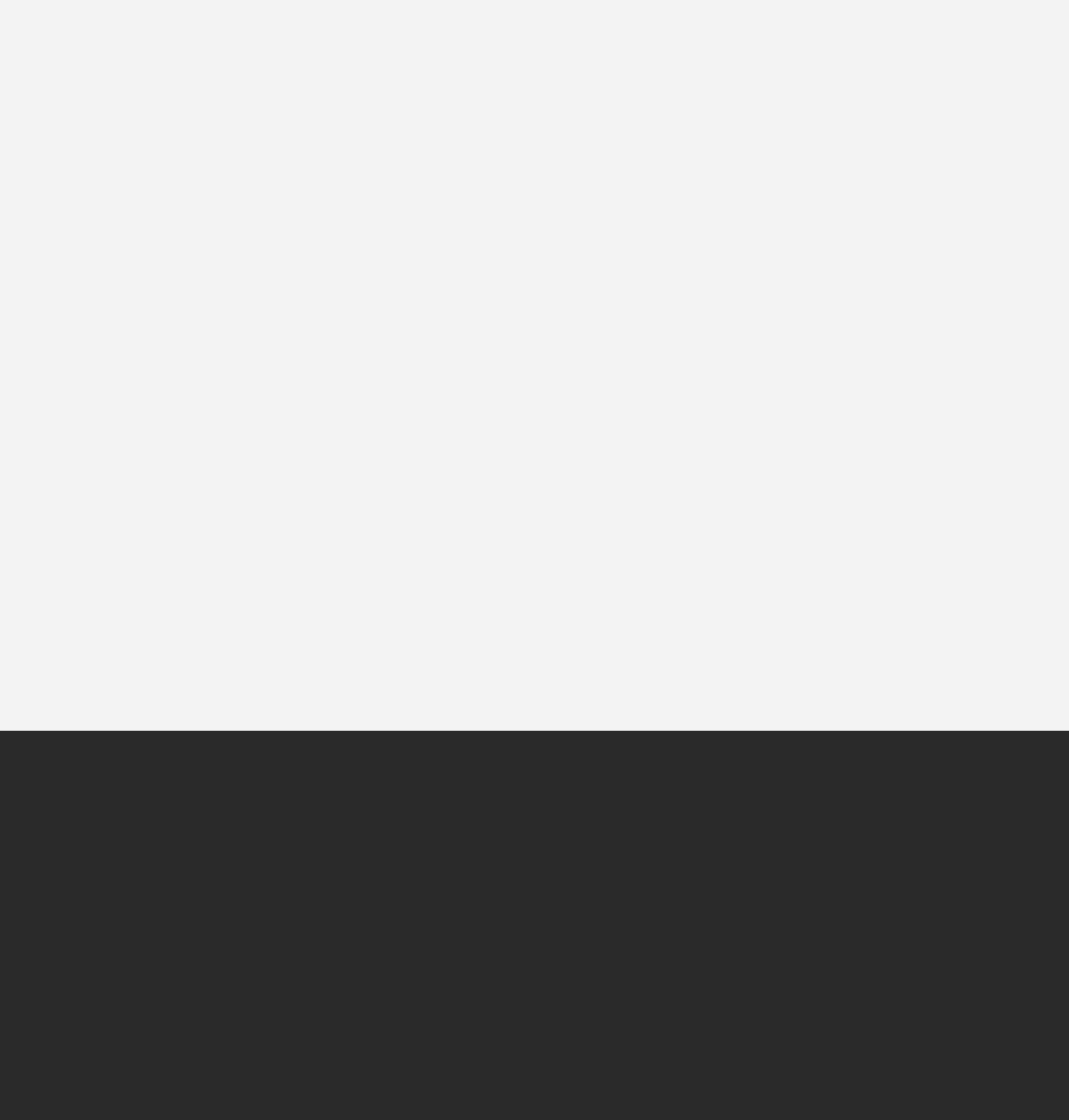Locate the bounding box coordinates of the element to click to perform the following action: 'Buy Now'. The coordinates should be given as four float values between 0 and 1, in the form of [left, top, right, bottom].

[0.559, 0.961, 0.676, 0.996]